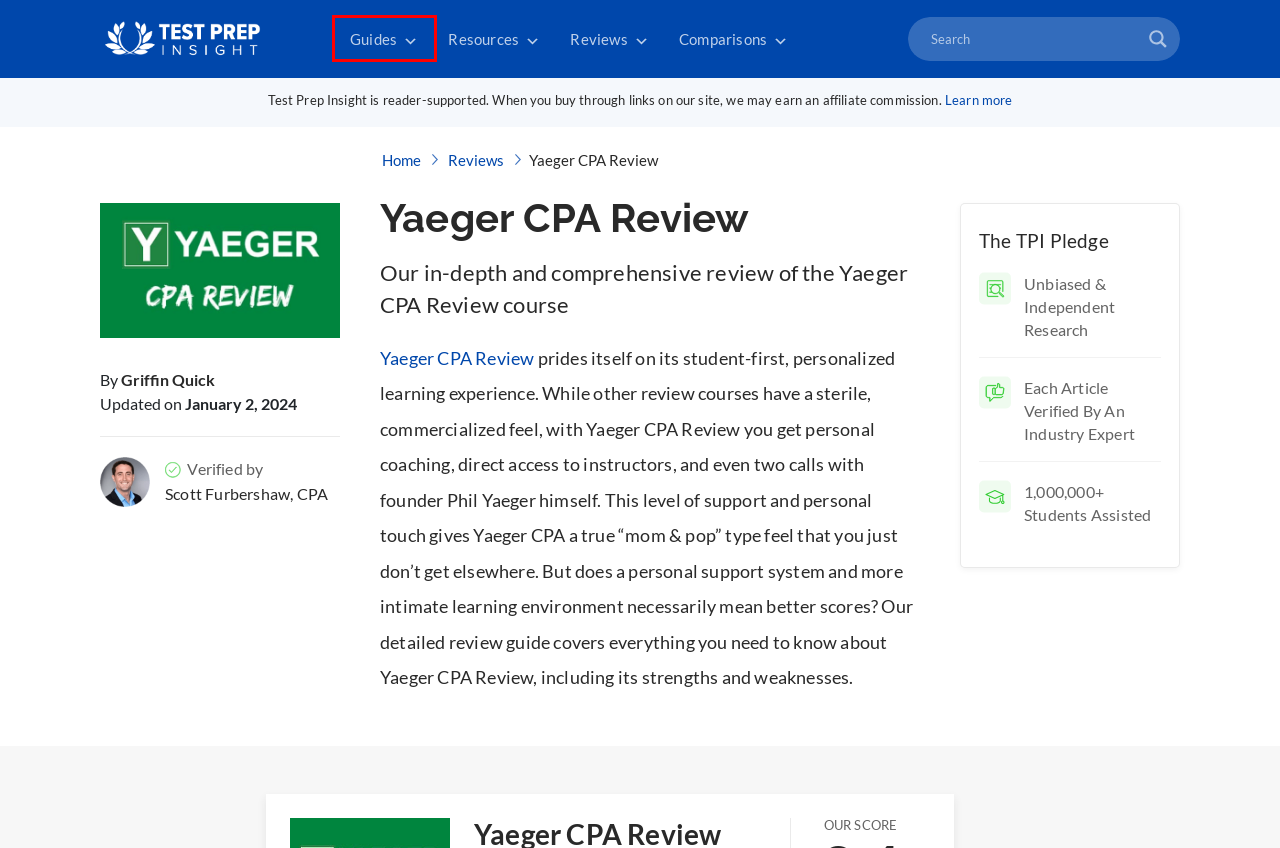You are given a screenshot depicting a webpage with a red bounding box around a UI element. Select the description that best corresponds to the new webpage after clicking the selected element. Here are the choices:
A. Test Prep Insight | Prep Course & Language Learning Reviews
B. Helpful Education Resource Articles | Test Prep Insight
C. Honest & Unbiased e-Learning Comparisons | Test Prep Insight
D. Best Prep Courses & Language Learning Apps | Test Prep Insight
E. Disclosure | Test Prep Insight
F. The Test Prep Insight Expert Team
G. YAEGER | Full Course
H. Reviews of Popular Educational Products | Test Prep Insight

D